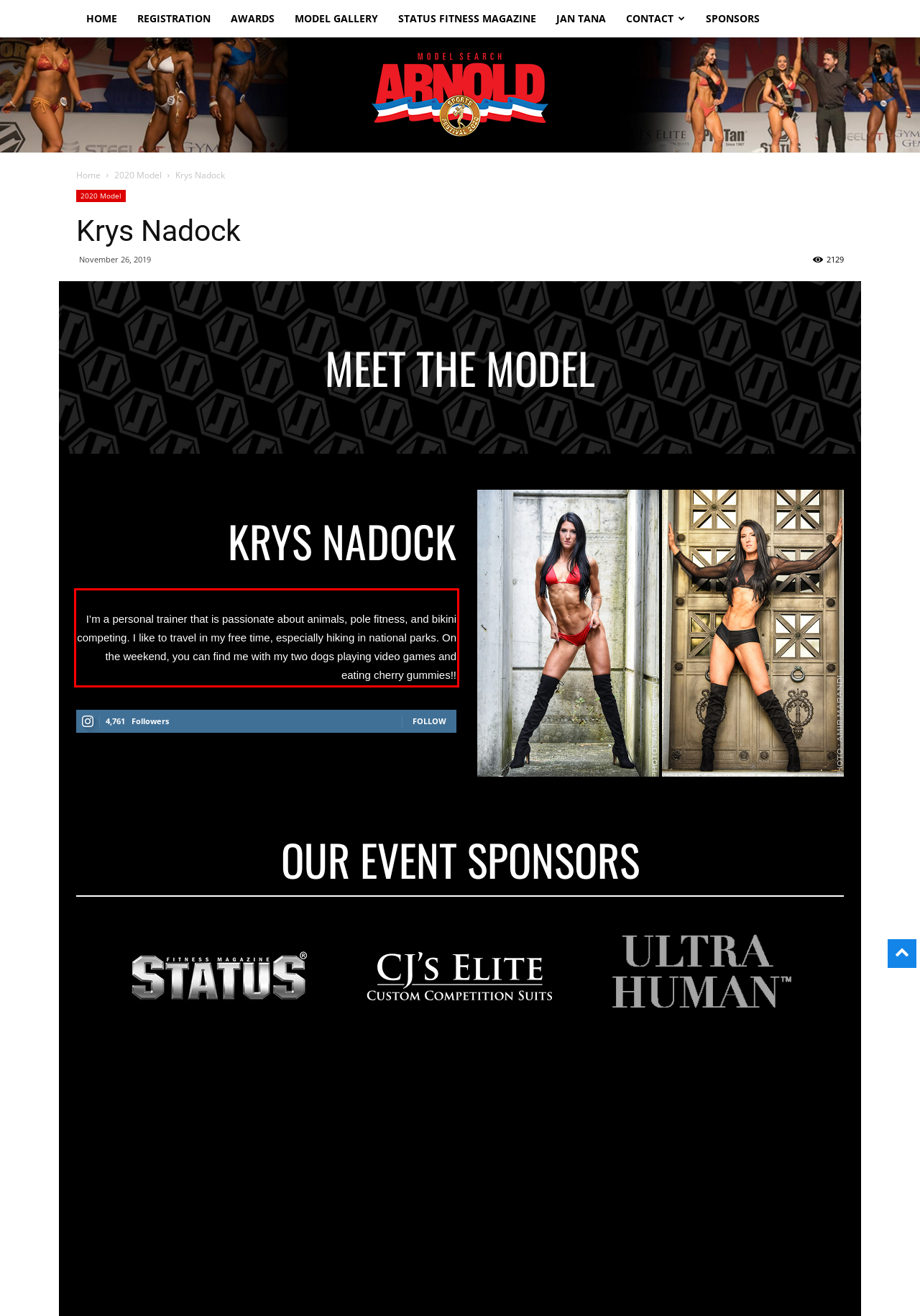Locate the red bounding box in the provided webpage screenshot and use OCR to determine the text content inside it.

I’m a personal trainer that is passionate about animals, pole fitness, and bikini competing. I like to travel in my free time, especially hiking in national parks. On the weekend, you can find me with my two dogs playing video games and eating cherry gummies!!